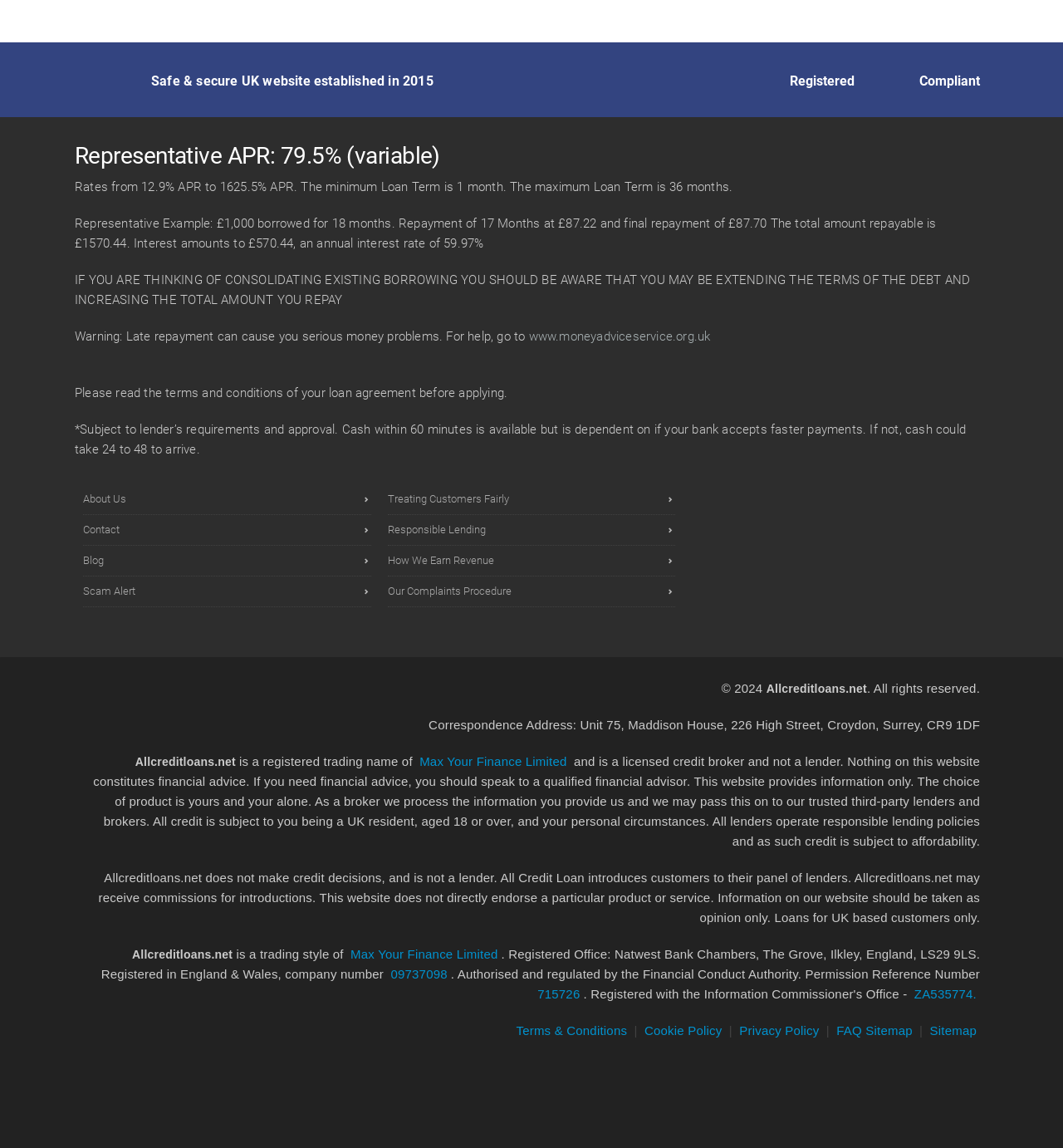Please provide a comprehensive response to the question based on the details in the image: What is the company name of the registered trading name?

I found the answer by reading the static text element that says 'Allcreditloans.net is a registered trading name of Max Your Finance Limited'. This text provides information about the company name.